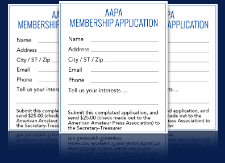Respond to the following question using a concise word or phrase: 
What is the significance of the additional copies surrounding the main form?

Accessibility and ease of replication